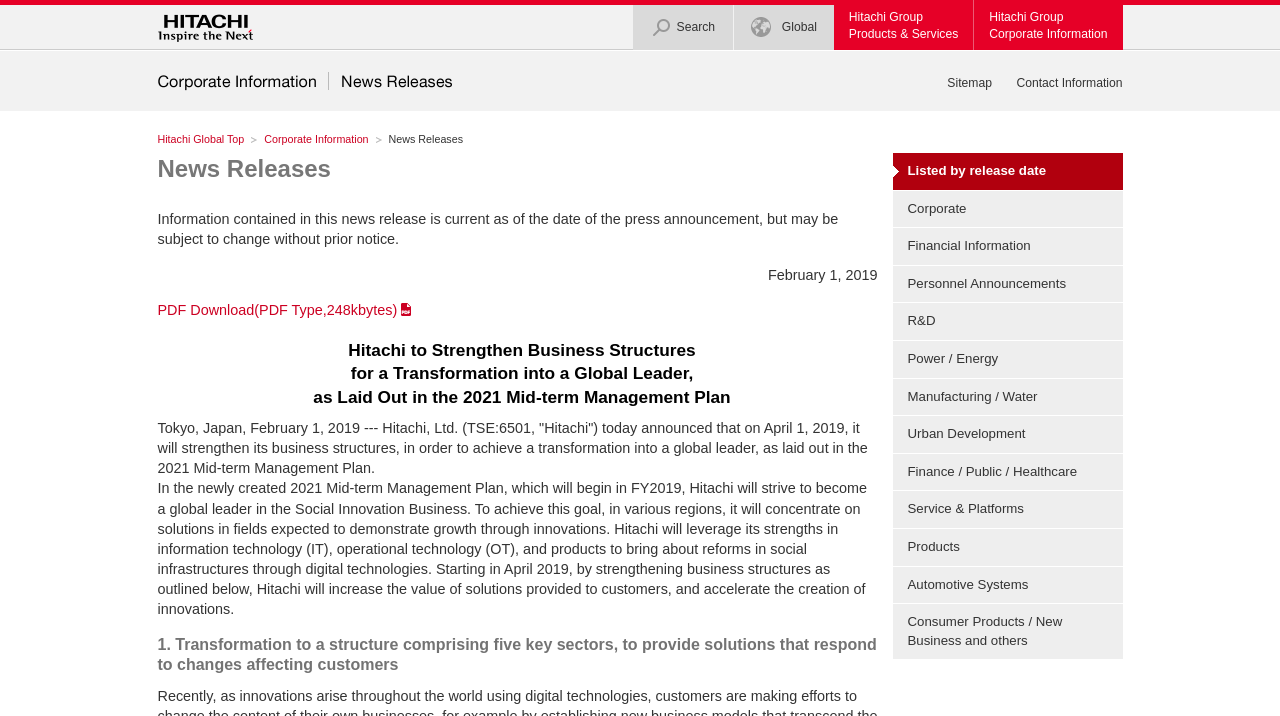Pinpoint the bounding box coordinates of the area that should be clicked to complete the following instruction: "Click the 'CONTACT' link". The coordinates must be given as four float numbers between 0 and 1, i.e., [left, top, right, bottom].

None